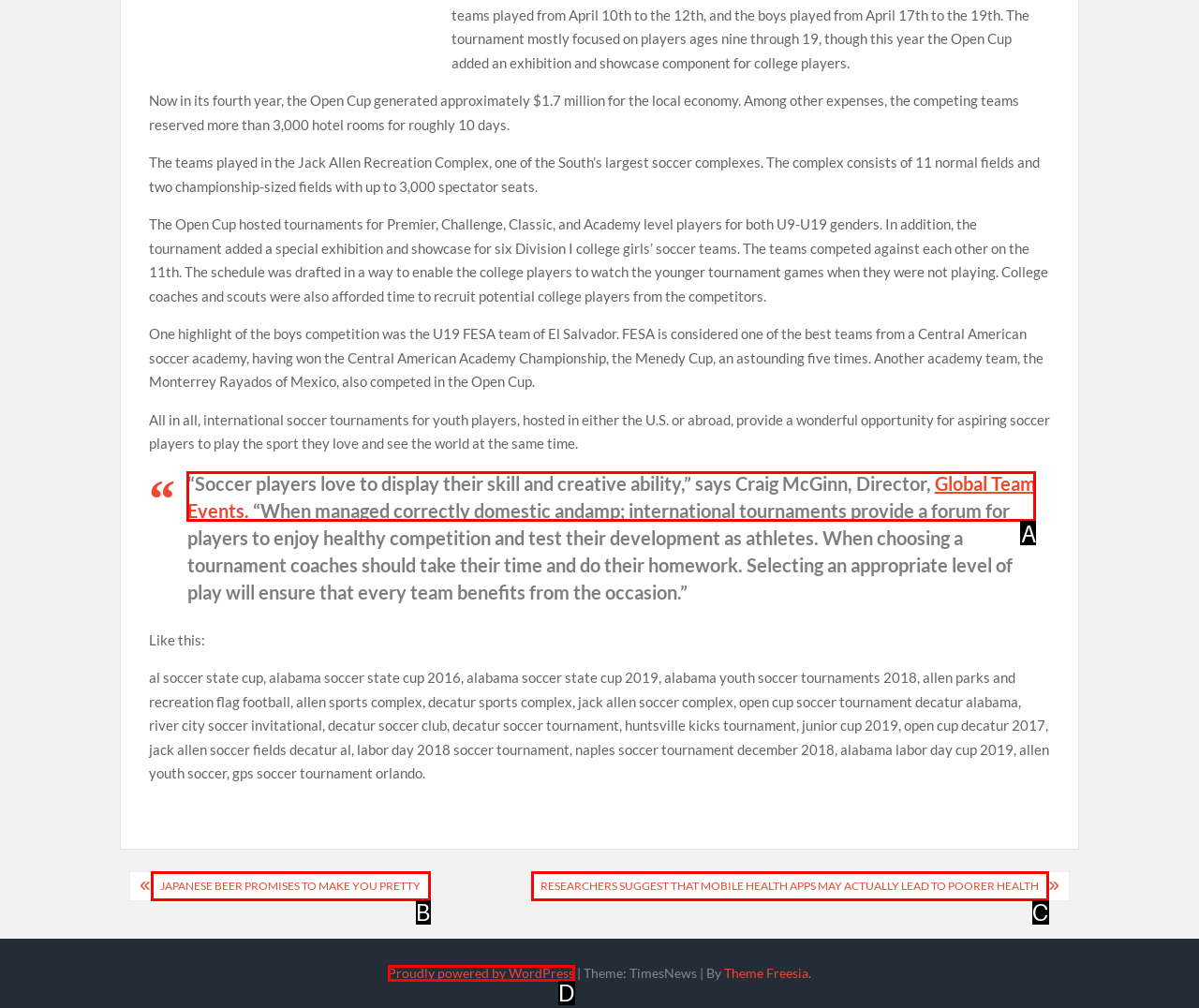Based on the description: Proudly powered by WordPress, select the HTML element that fits best. Provide the letter of the matching option.

D